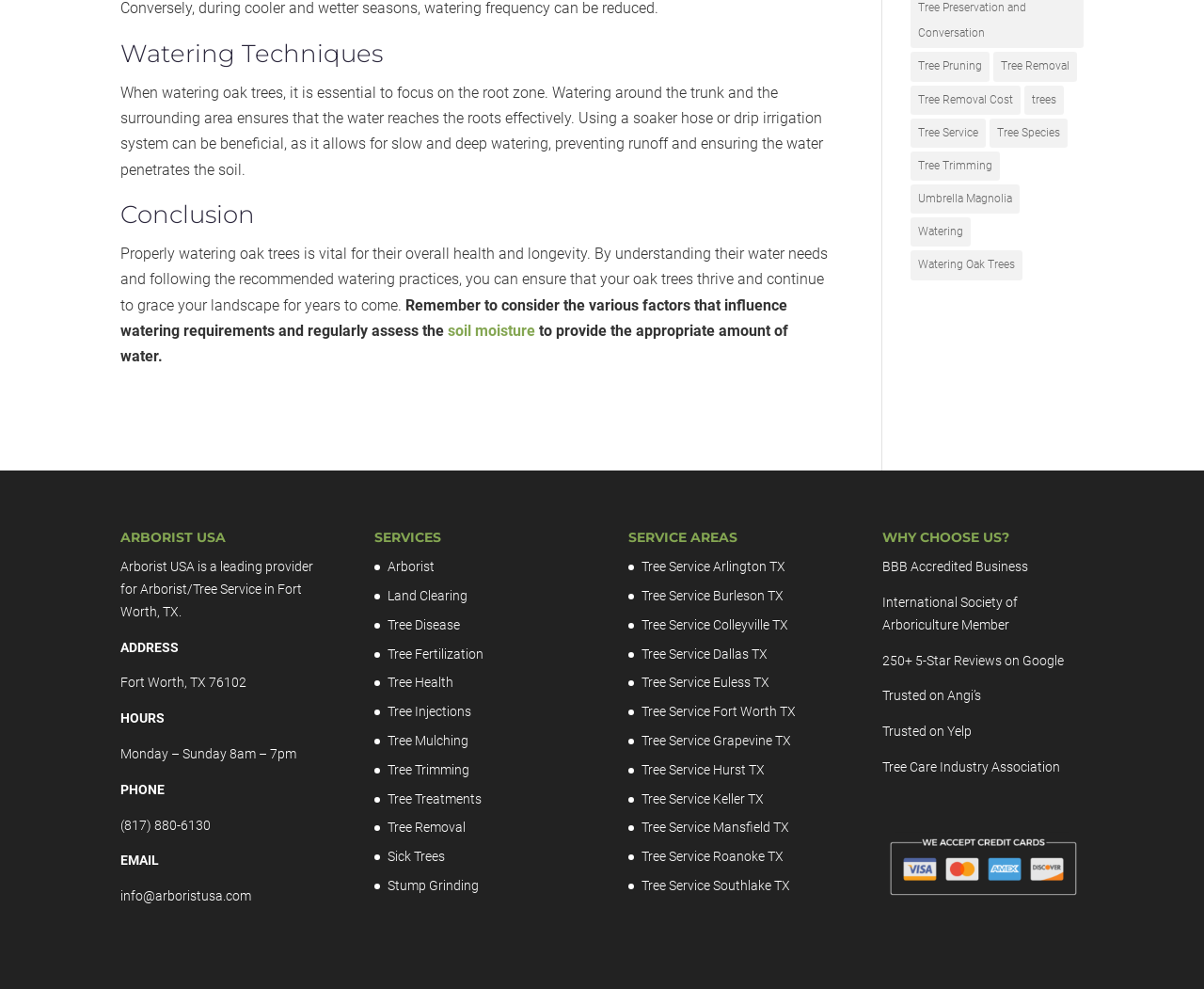Determine the bounding box for the UI element as described: "Tree Service". The coordinates should be represented as four float numbers between 0 and 1, formatted as [left, top, right, bottom].

[0.756, 0.12, 0.819, 0.149]